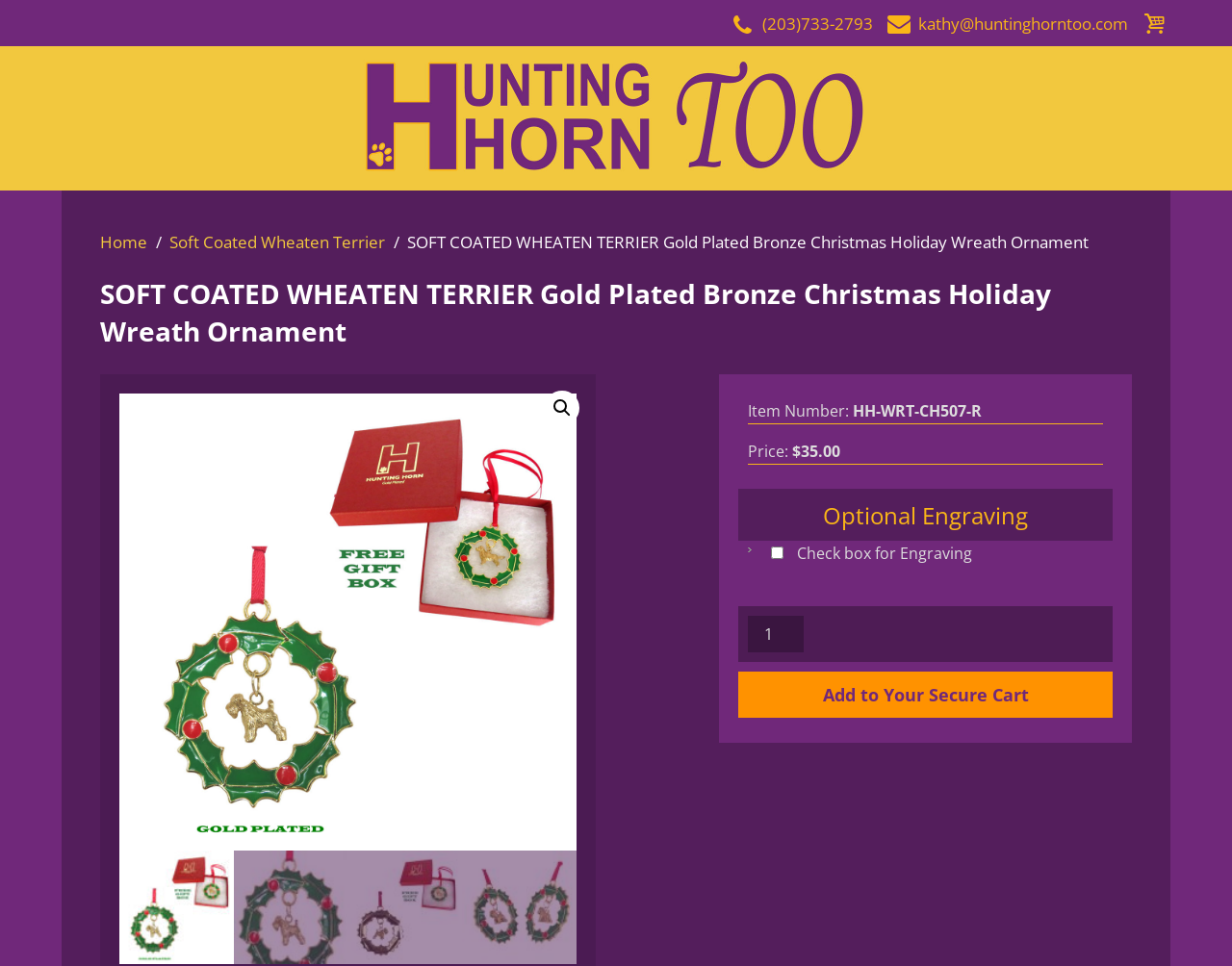Please specify the bounding box coordinates of the element that should be clicked to execute the given instruction: 'Click the phone number link'. Ensure the coordinates are four float numbers between 0 and 1, expressed as [left, top, right, bottom].

[0.589, 0.0, 0.708, 0.043]